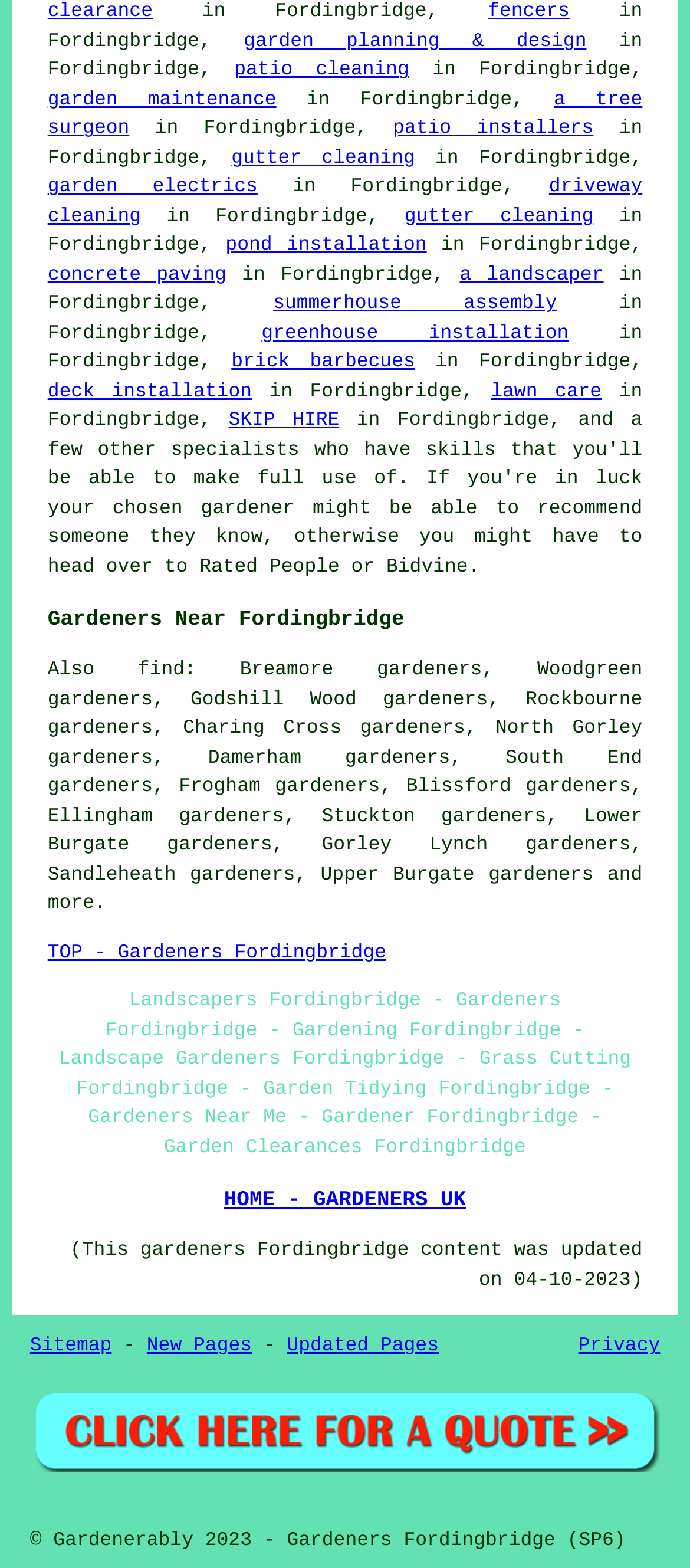Could you highlight the region that needs to be clicked to execute the instruction: "click NO SURPRISES ACT"?

None